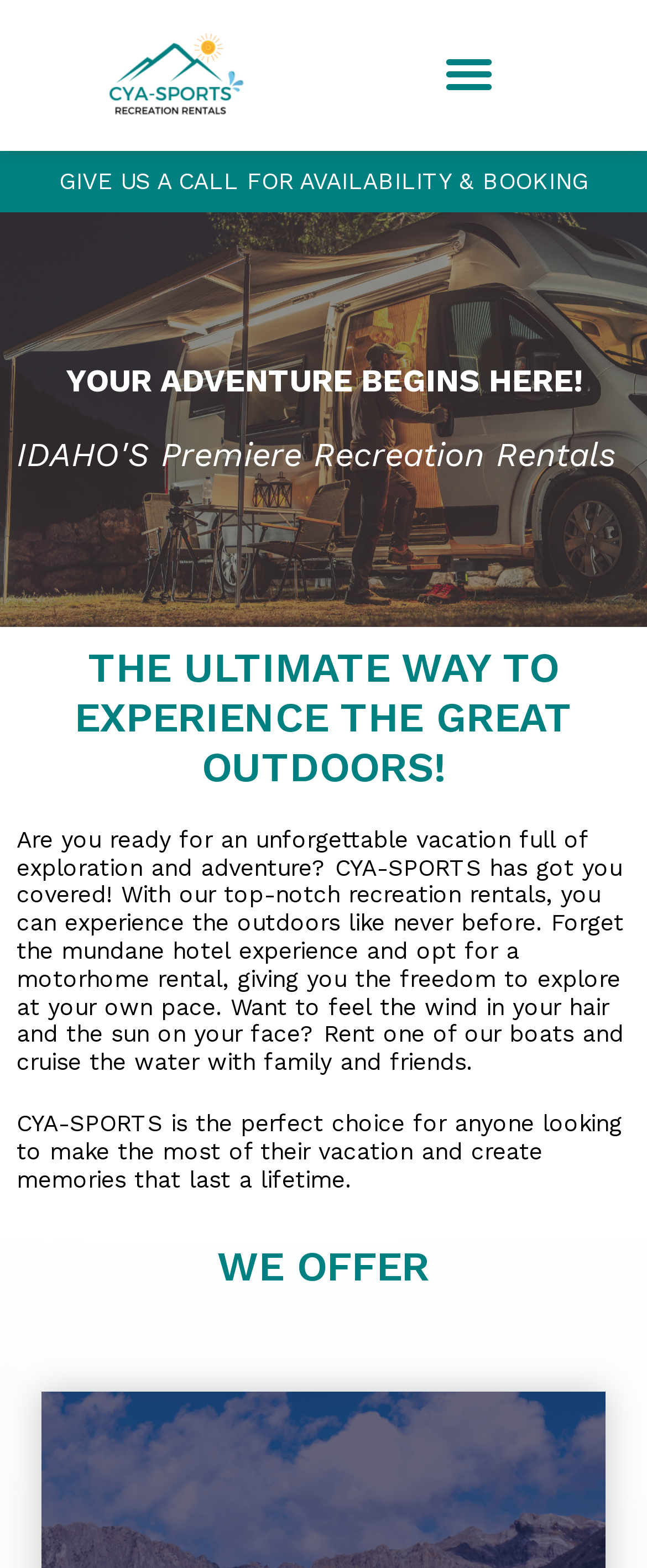Provide the bounding box coordinates of the UI element this sentence describes: "Menu".

[0.667, 0.024, 0.782, 0.071]